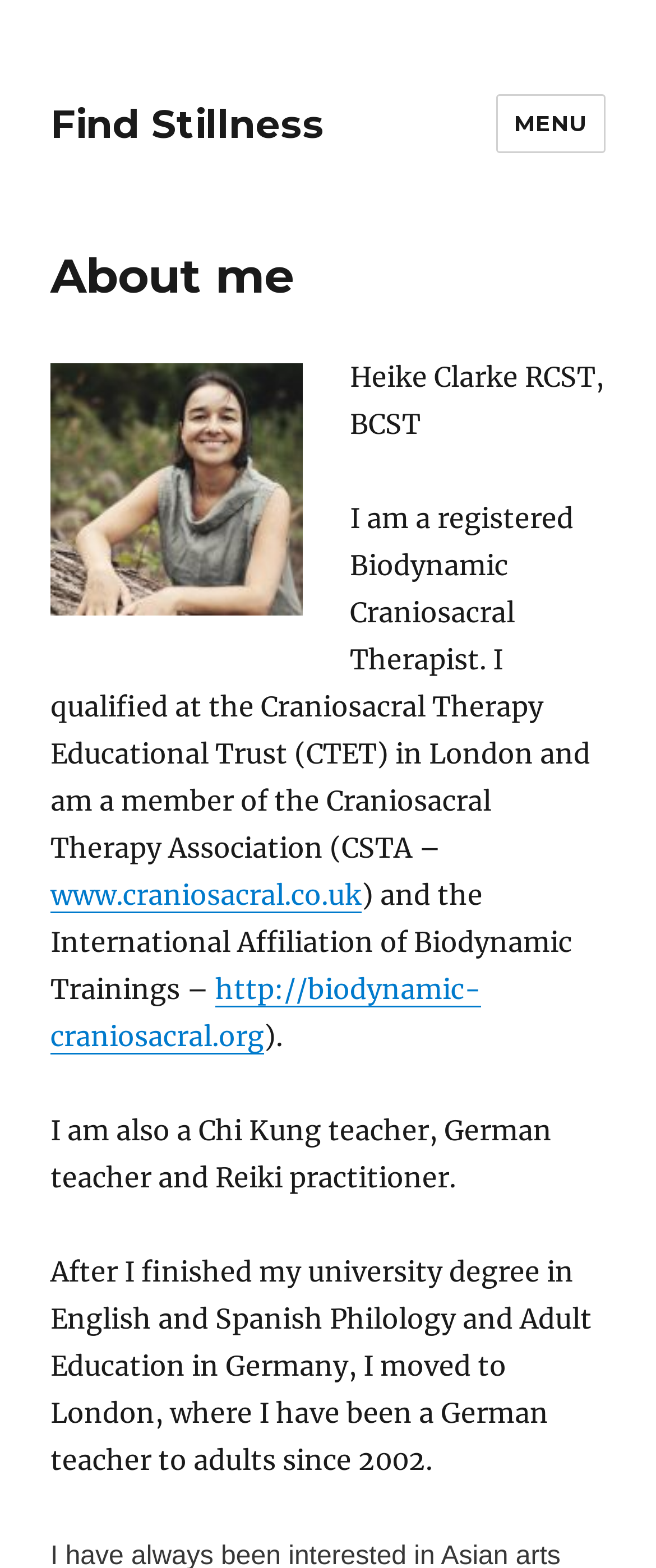For the given element description alt="logo", determine the bounding box coordinates of the UI element. The coordinates should follow the format (top-left x, top-left y, bottom-right x, bottom-right y) and be within the range of 0 to 1.

None